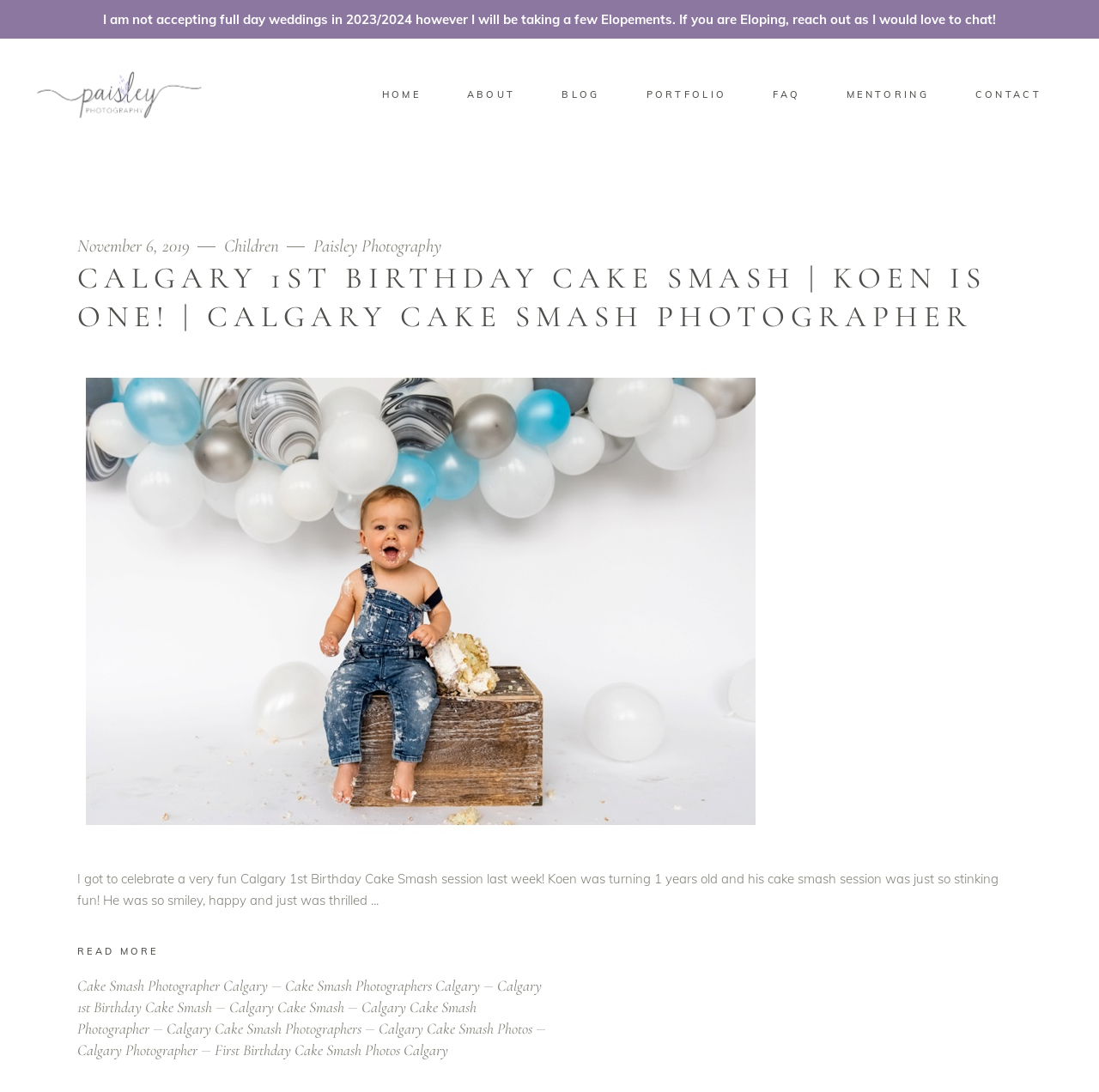Show the bounding box coordinates for the element that needs to be clicked to execute the following instruction: "Click the logo". Provide the coordinates in the form of four float numbers between 0 and 1, i.e., [left, top, right, bottom].

[0.031, 0.061, 0.186, 0.112]